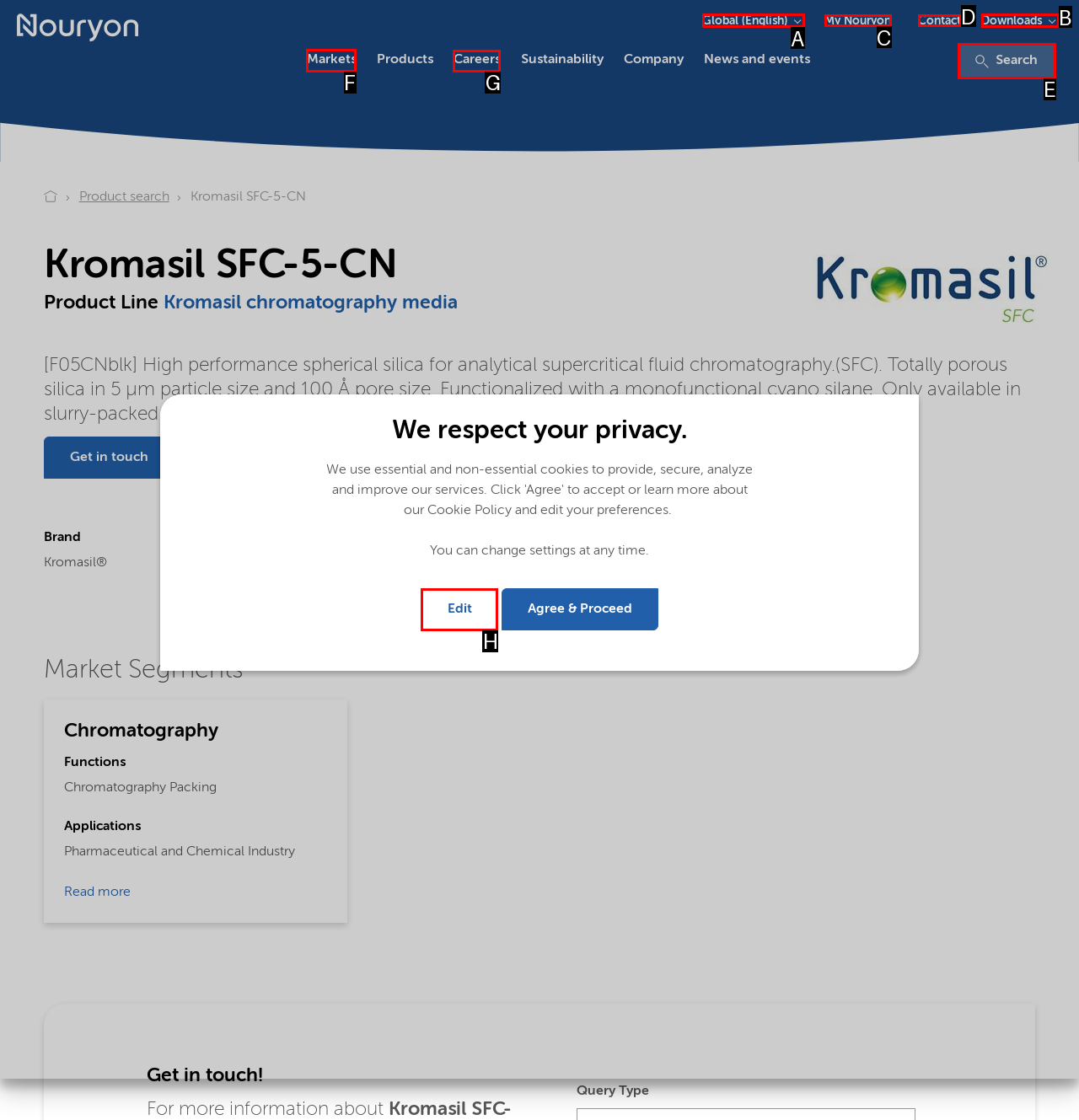Decide which UI element to click to accomplish the task: Click the 'Markets' link
Respond with the corresponding option letter.

F